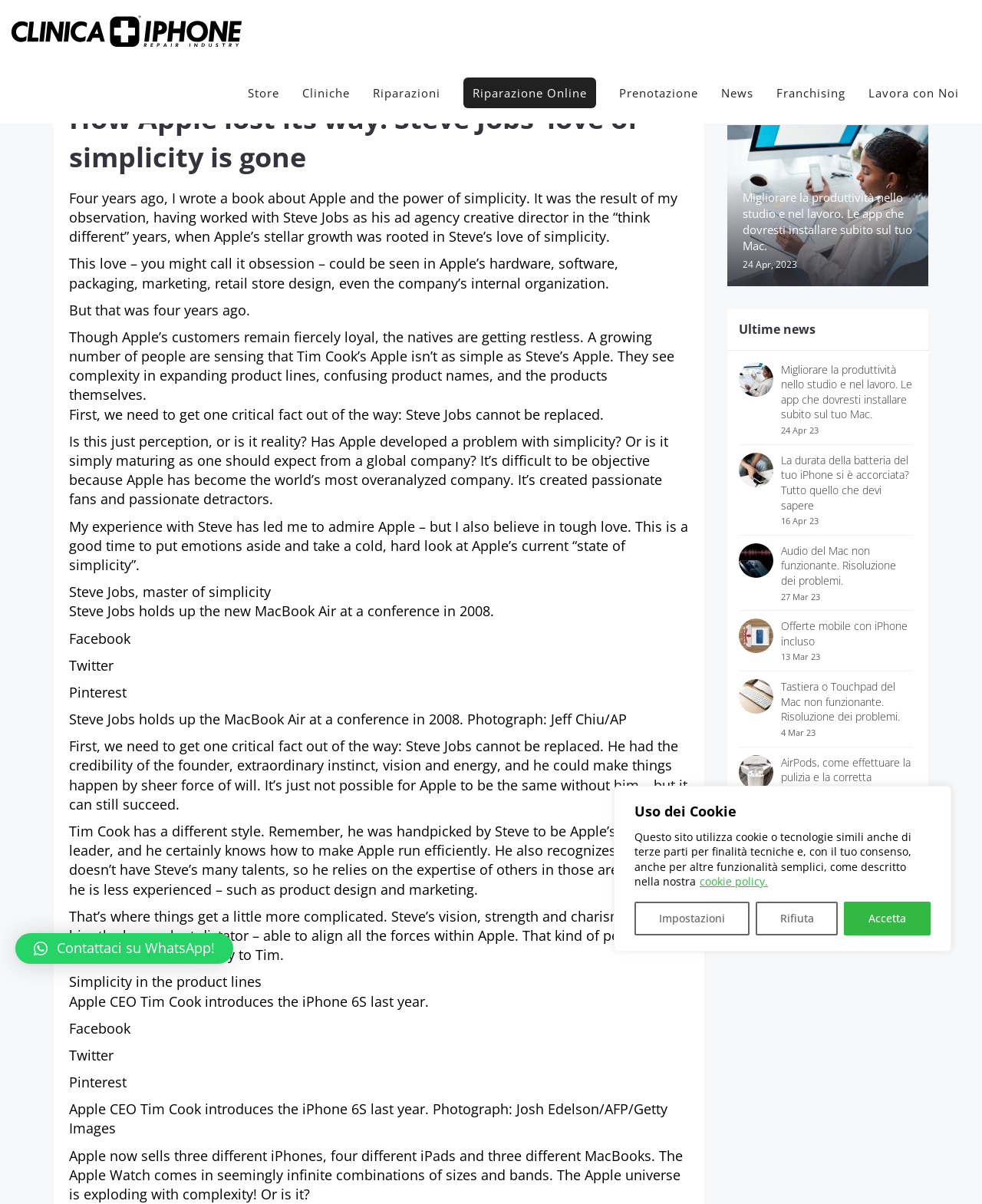What is the title of the section below the article?
Based on the image, give a concise answer in the form of a single word or short phrase.

Ultime news